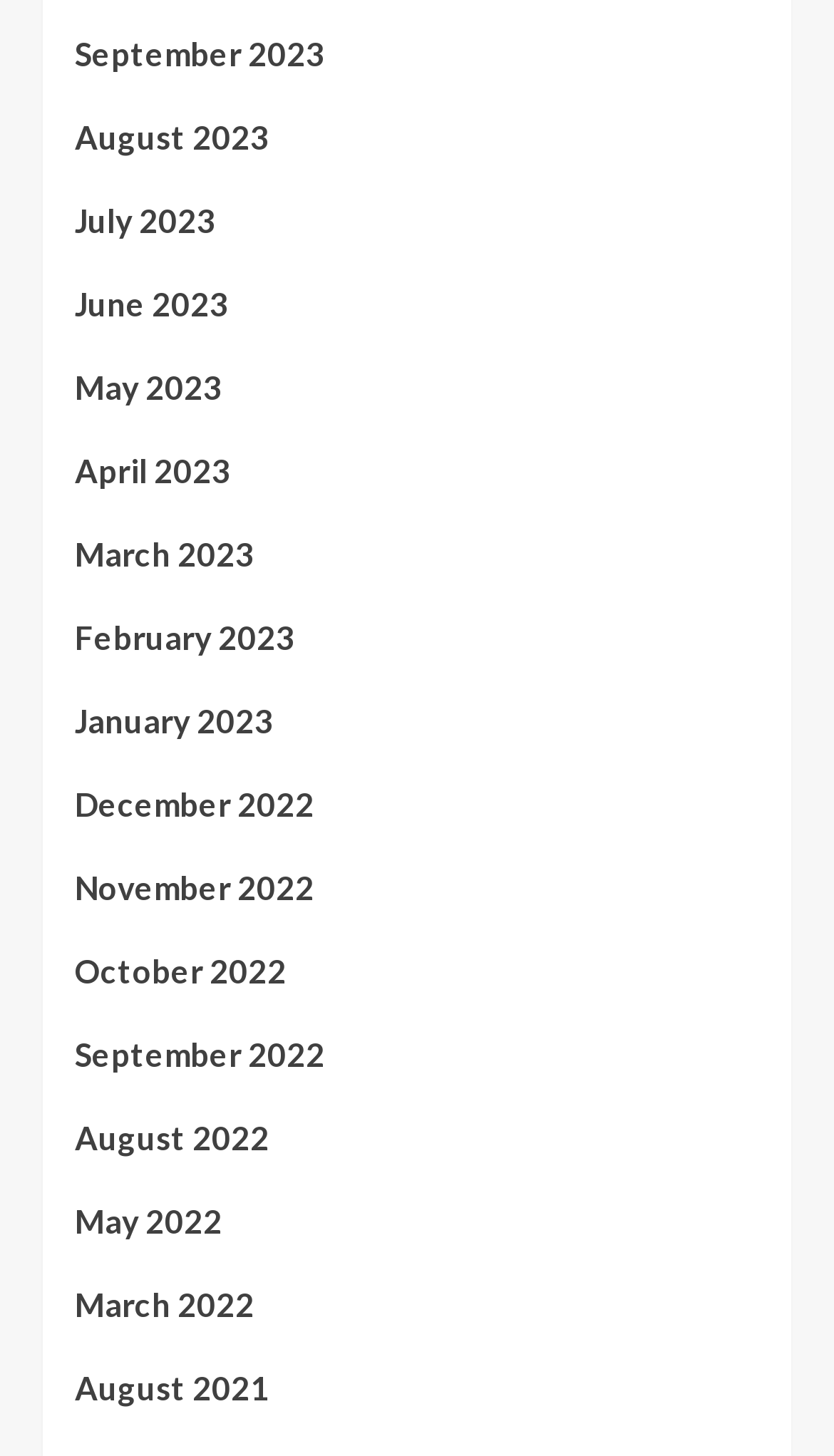Locate the bounding box coordinates of the element you need to click to accomplish the task described by this instruction: "view May 2022".

[0.09, 0.821, 0.91, 0.878]